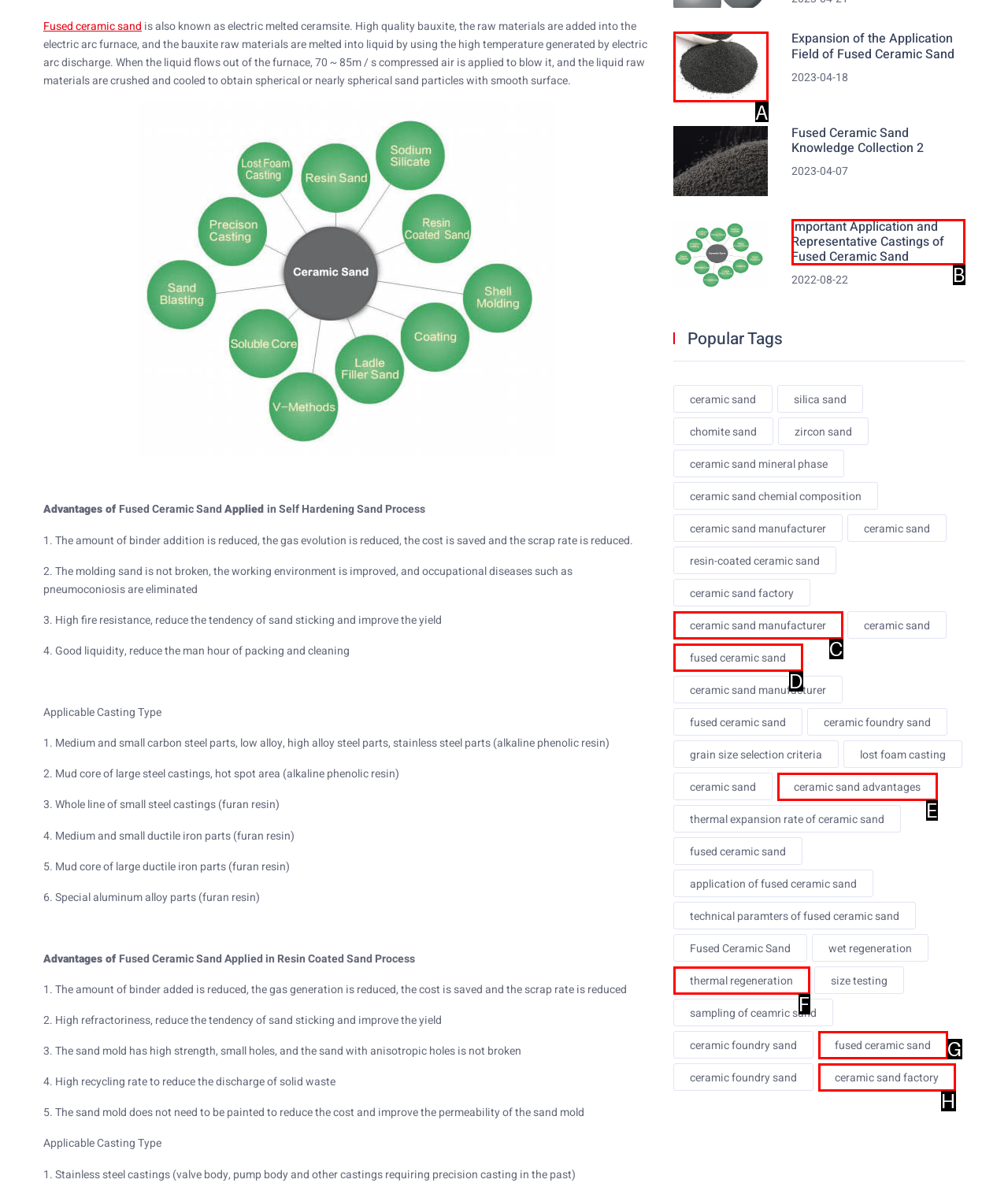Identify the HTML element that corresponds to the following description: fused ceramic sand. Provide the letter of the correct option from the presented choices.

D